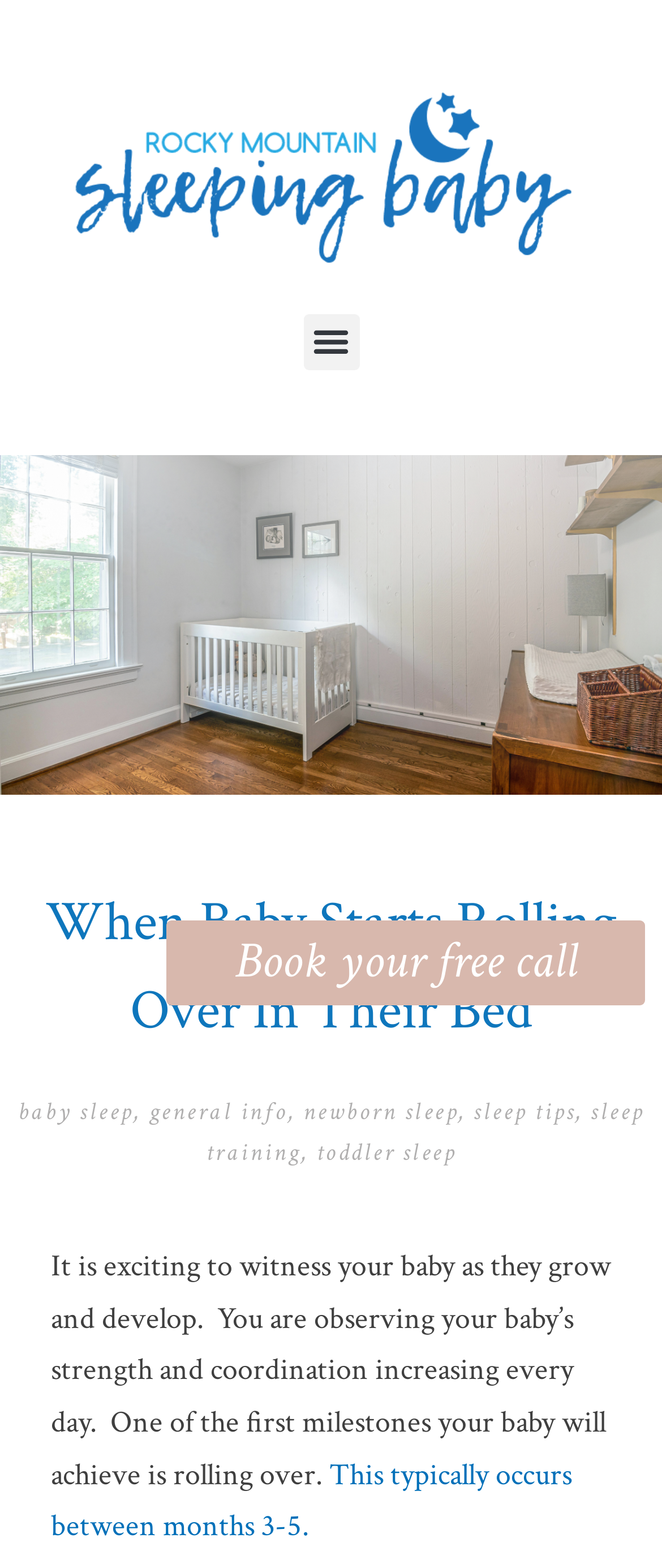Based on the provided description, "Menu", find the bounding box of the corresponding UI element in the screenshot.

[0.458, 0.2, 0.542, 0.236]